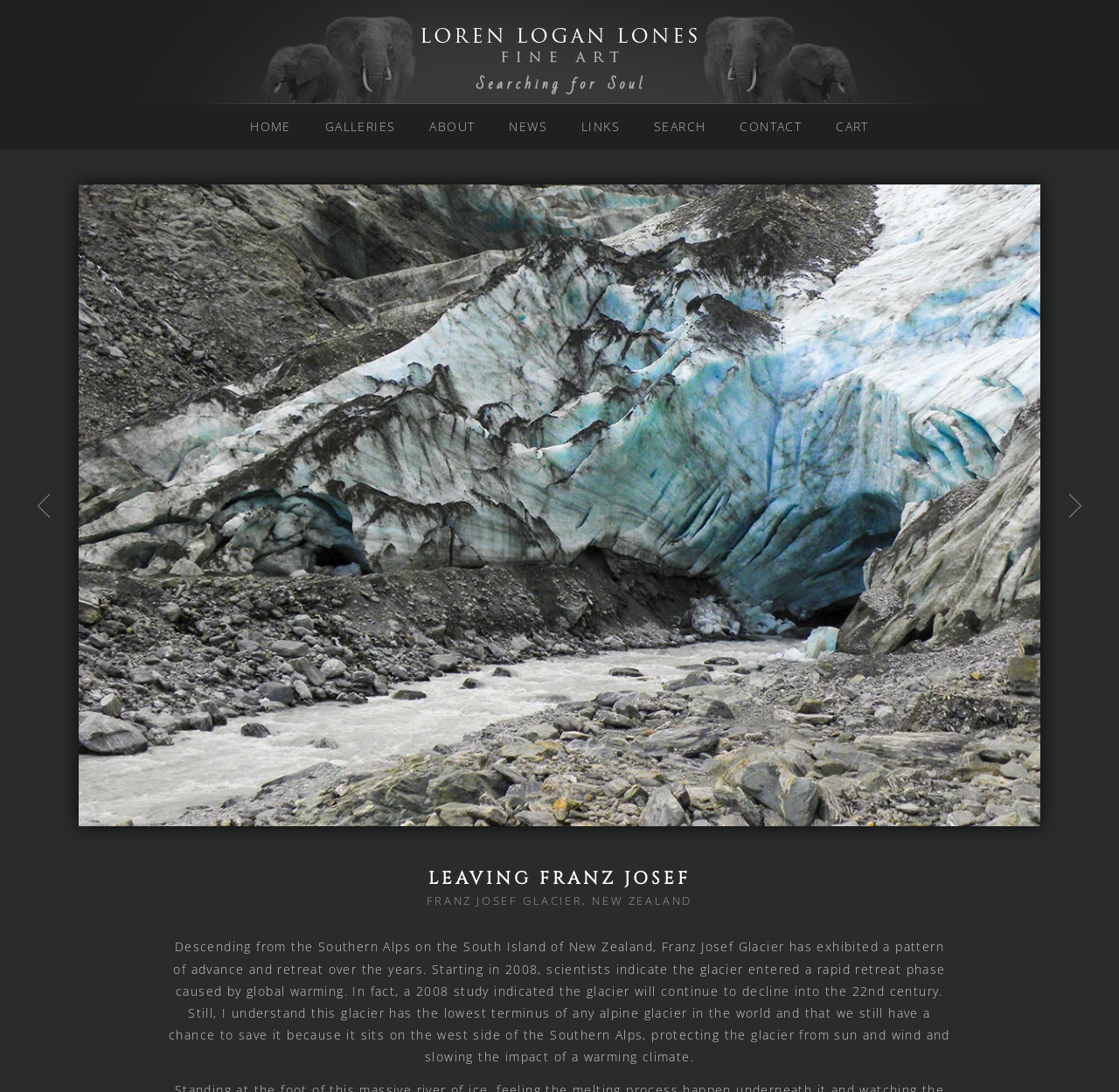Show the bounding box coordinates of the region that should be clicked to follow the instruction: "read about the artist."

[0.371, 0.108, 0.438, 0.123]